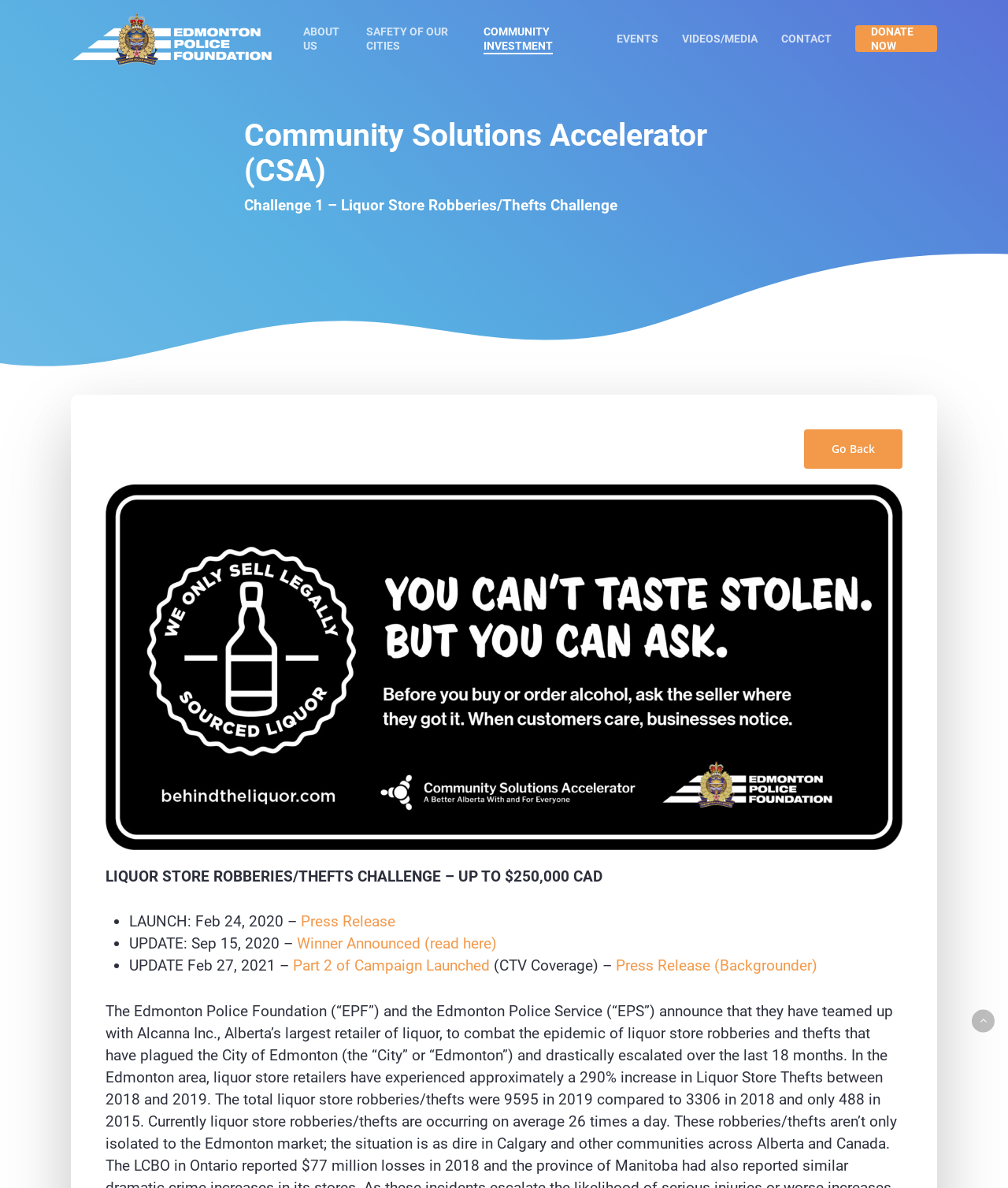Locate the bounding box coordinates of the area where you should click to accomplish the instruction: "Click on DONATE NOW".

[0.848, 0.021, 0.93, 0.044]